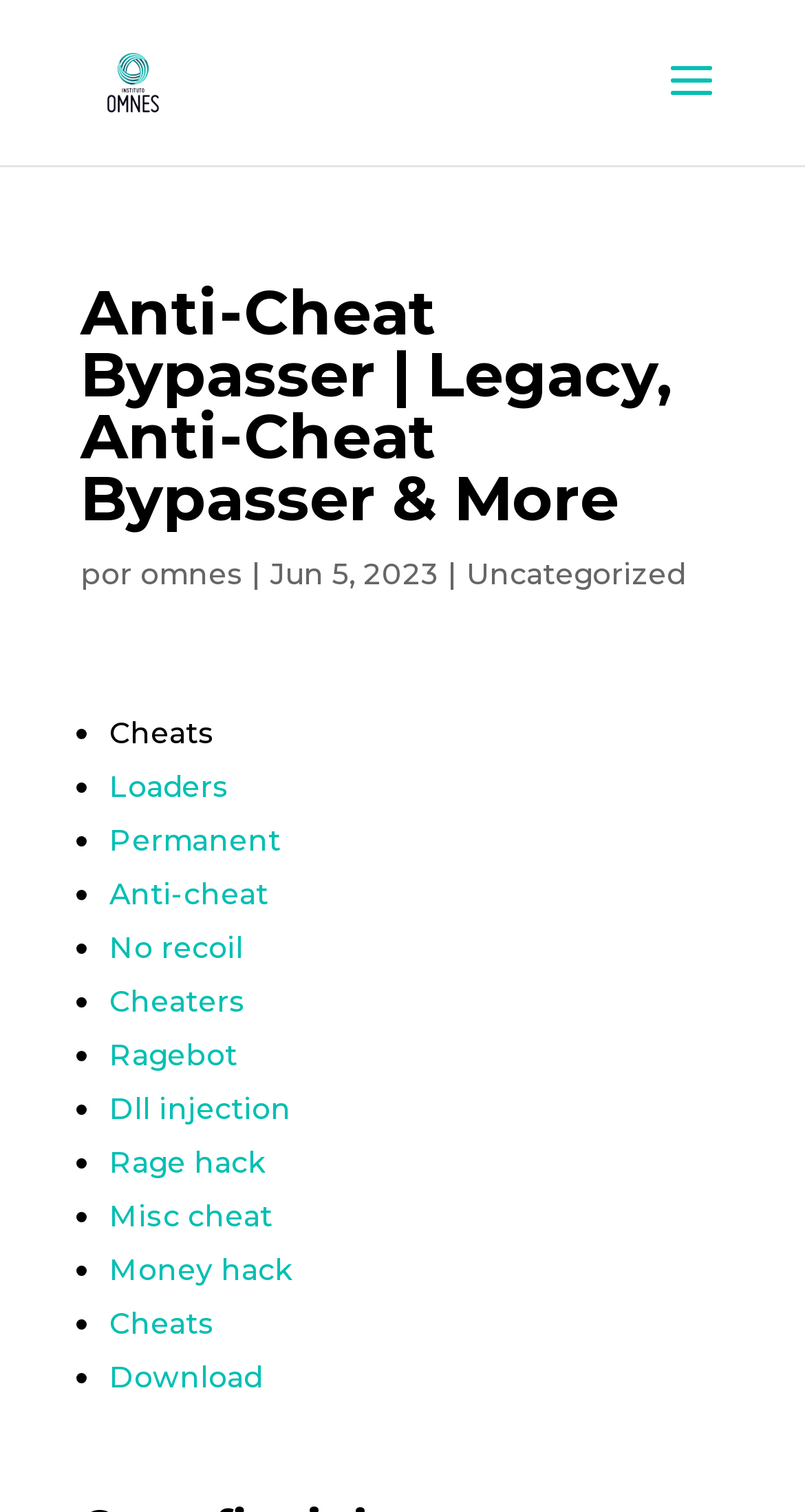Please determine the bounding box coordinates for the element that should be clicked to follow these instructions: "Search for something".

[0.5, 0.0, 0.9, 0.001]